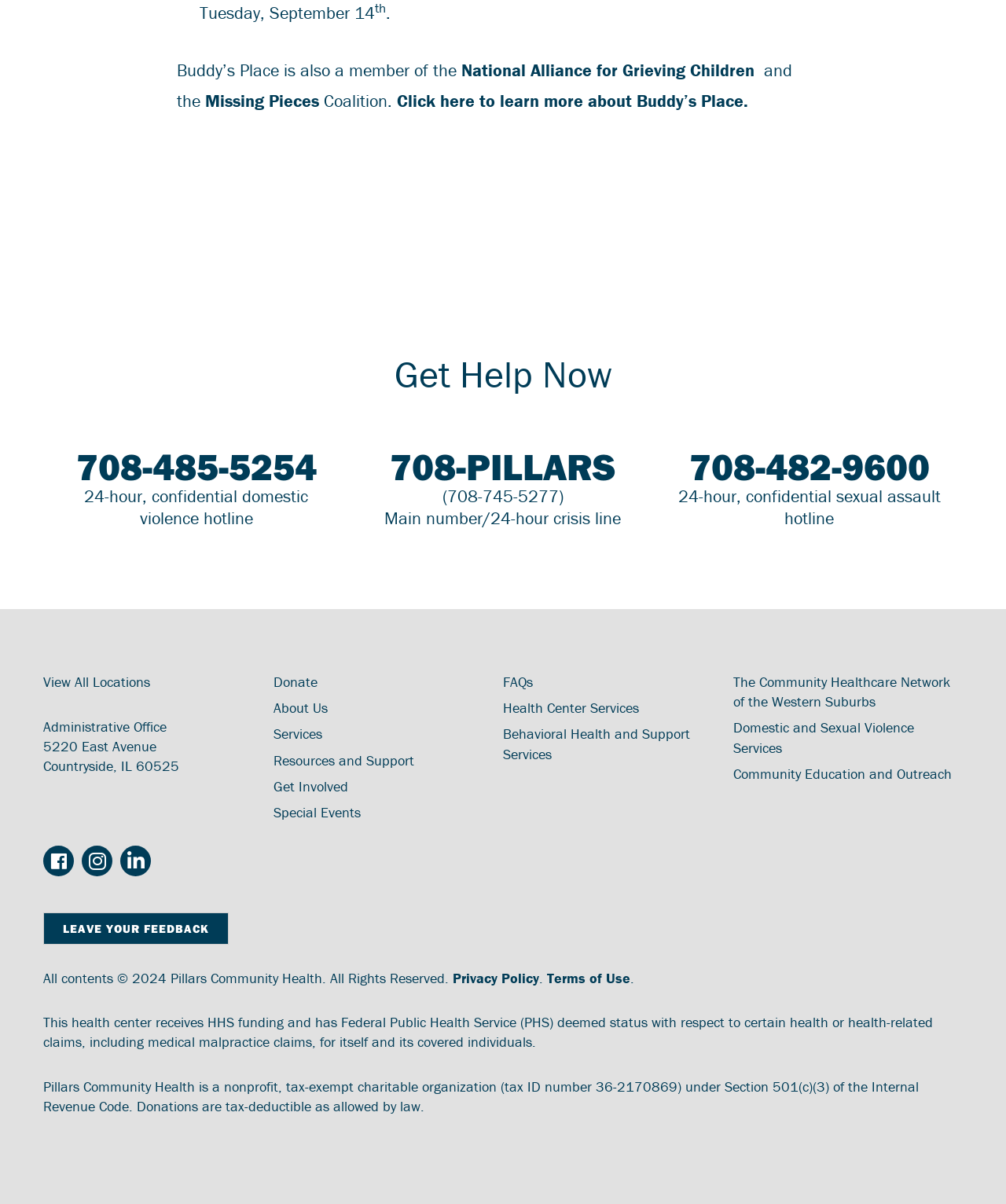What is the name of the coalition mentioned on the webpage?
Look at the image and respond with a one-word or short-phrase answer.

Missing Pieces